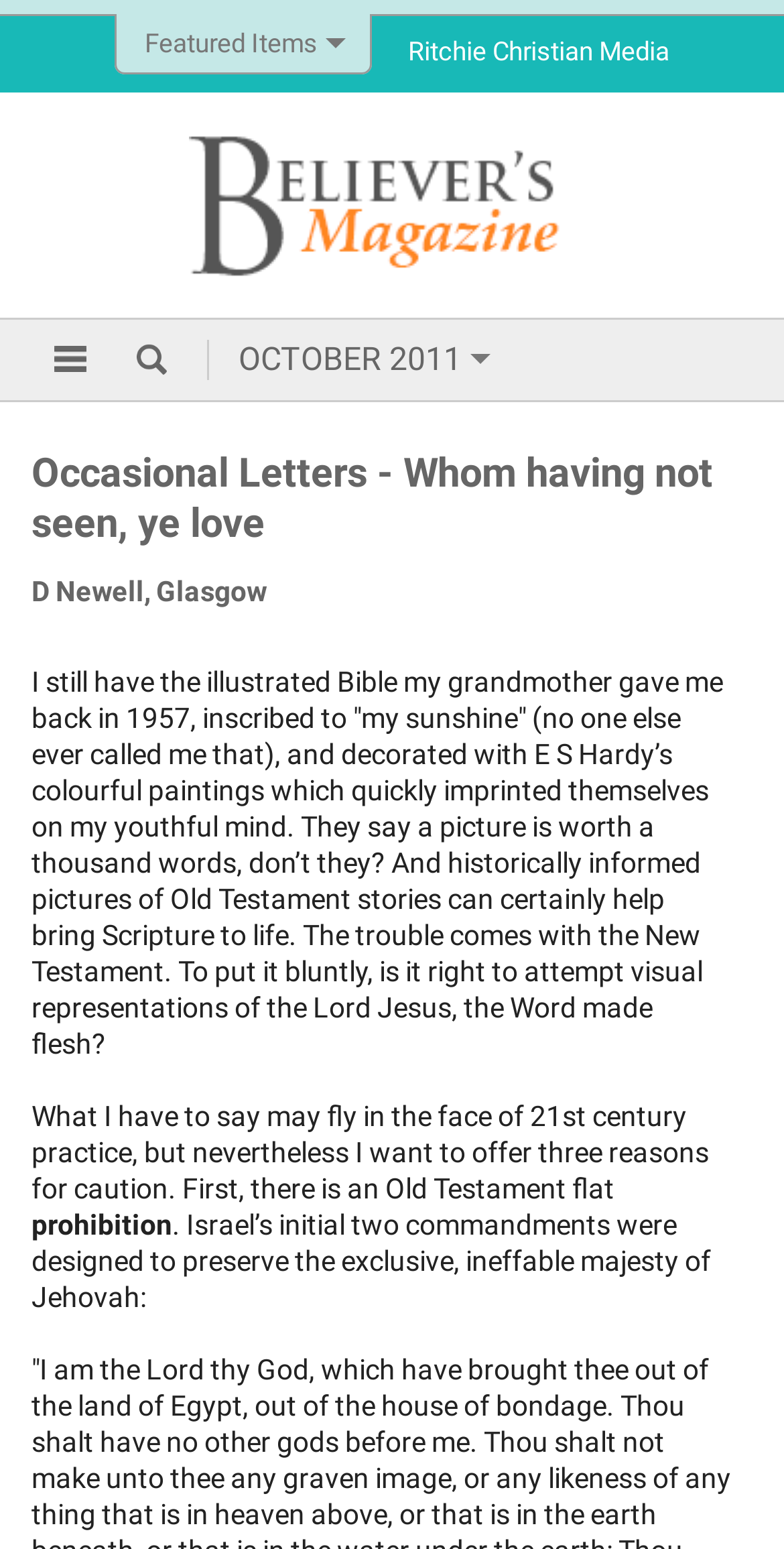Predict the bounding box of the UI element that fits this description: "164".

None